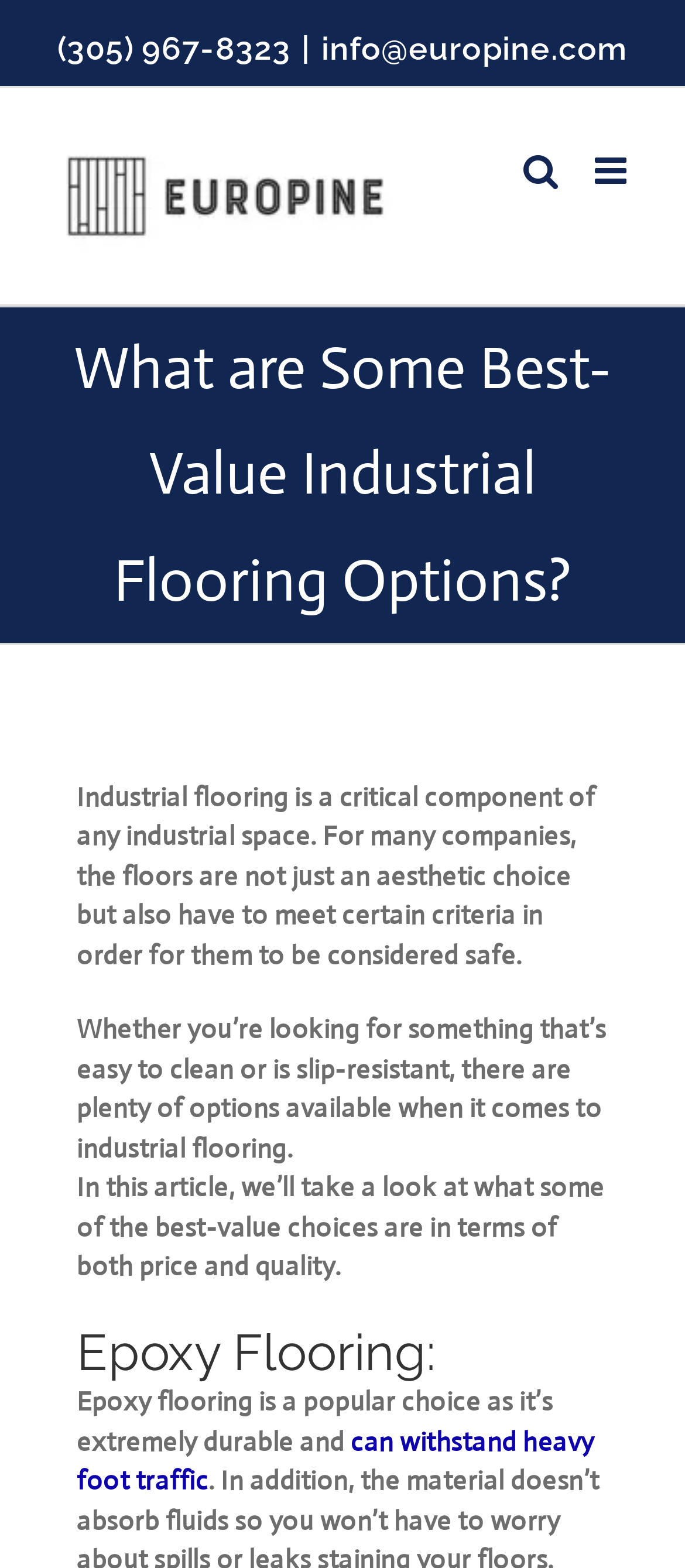Convey a detailed summary of the webpage, mentioning all key elements.

The webpage is about industrial flooring options, with a focus on best-value choices in terms of both price and quality. At the top left, there is a phone number "(305) 967-8323" and an email address "info@europine.com" next to it. Below these, there are three social media links: Facebook, Instagram, and YouTube. To the left of these social media links, there is a Europine logo, which is also a link. 

On the top right, there are two toggle links: "Toggle mobile menu" and "Toggle mobile search". Below these, there is a page title bar that spans the entire width of the page. Within this bar, there is a heading that reads "What are Some Best-Value Industrial Flooring Options?" followed by three paragraphs of text that introduce the importance of industrial flooring and the purpose of the article. 

Below the introduction, there is a heading "Epoxy Flooring:" followed by a paragraph of text that describes the benefits of epoxy flooring. There is also a link within this paragraph that reads "can withstand heavy foot traffic". At the bottom right of the page, there is a "Go to Top" link.